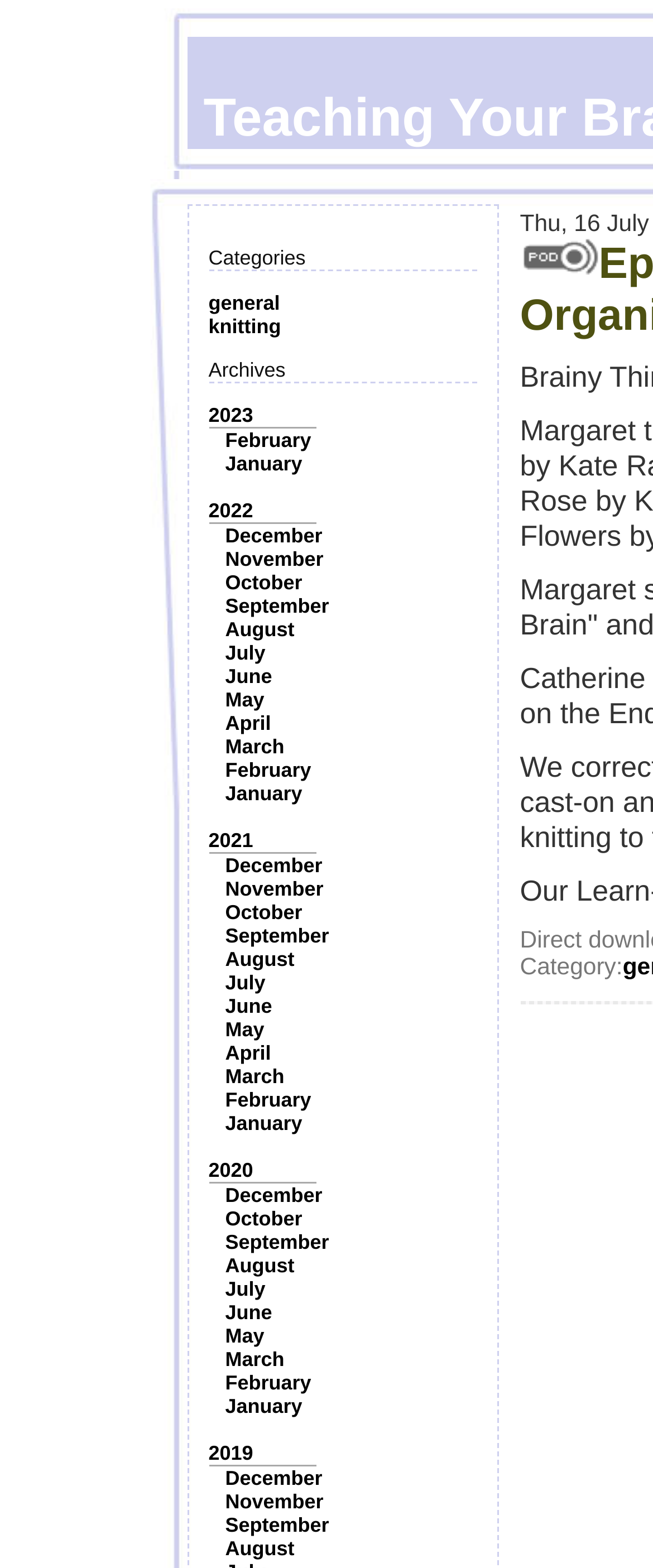Bounding box coordinates are given in the format (top-left x, top-left y, bottom-right x, bottom-right y). All values should be floating point numbers between 0 and 1. Provide the bounding box coordinate for the UI element described as: October

[0.345, 0.364, 0.463, 0.379]